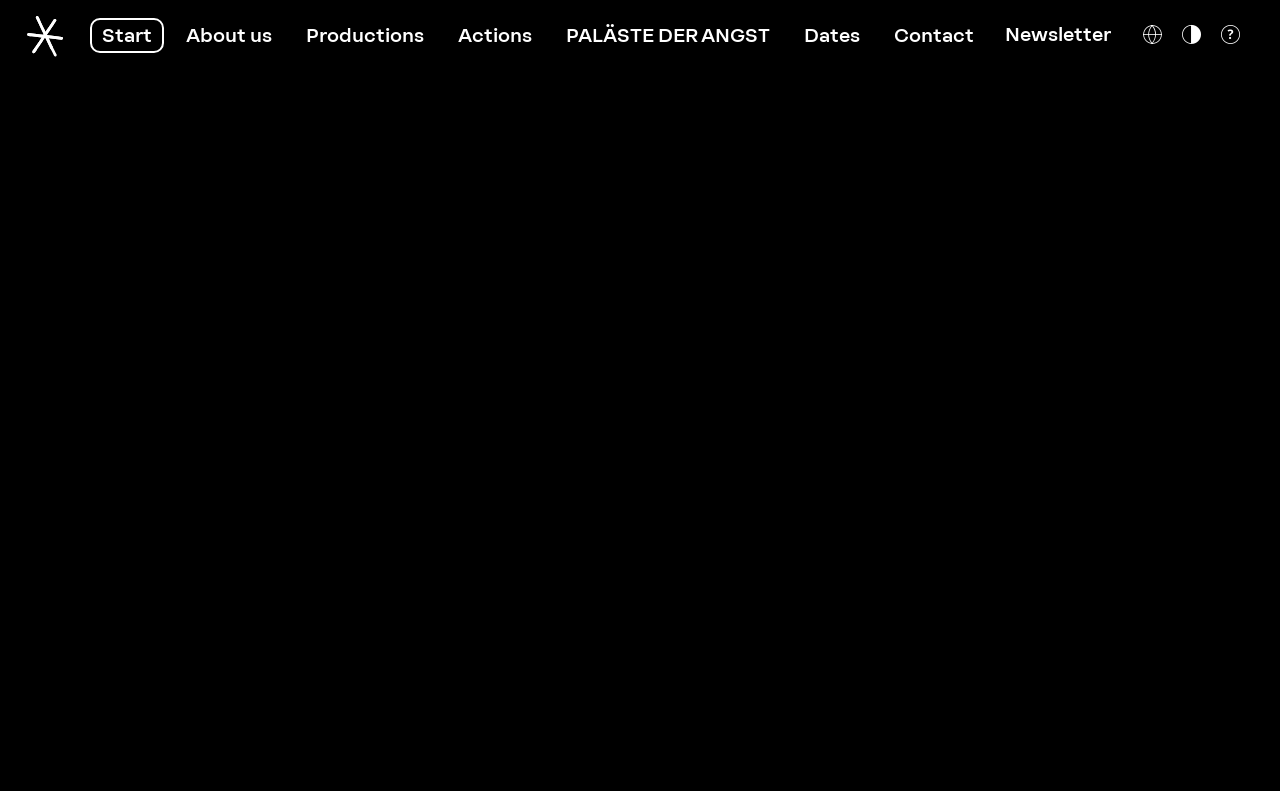Given the element description "About us", identify the bounding box of the corresponding UI element.

[0.136, 0.022, 0.222, 0.066]